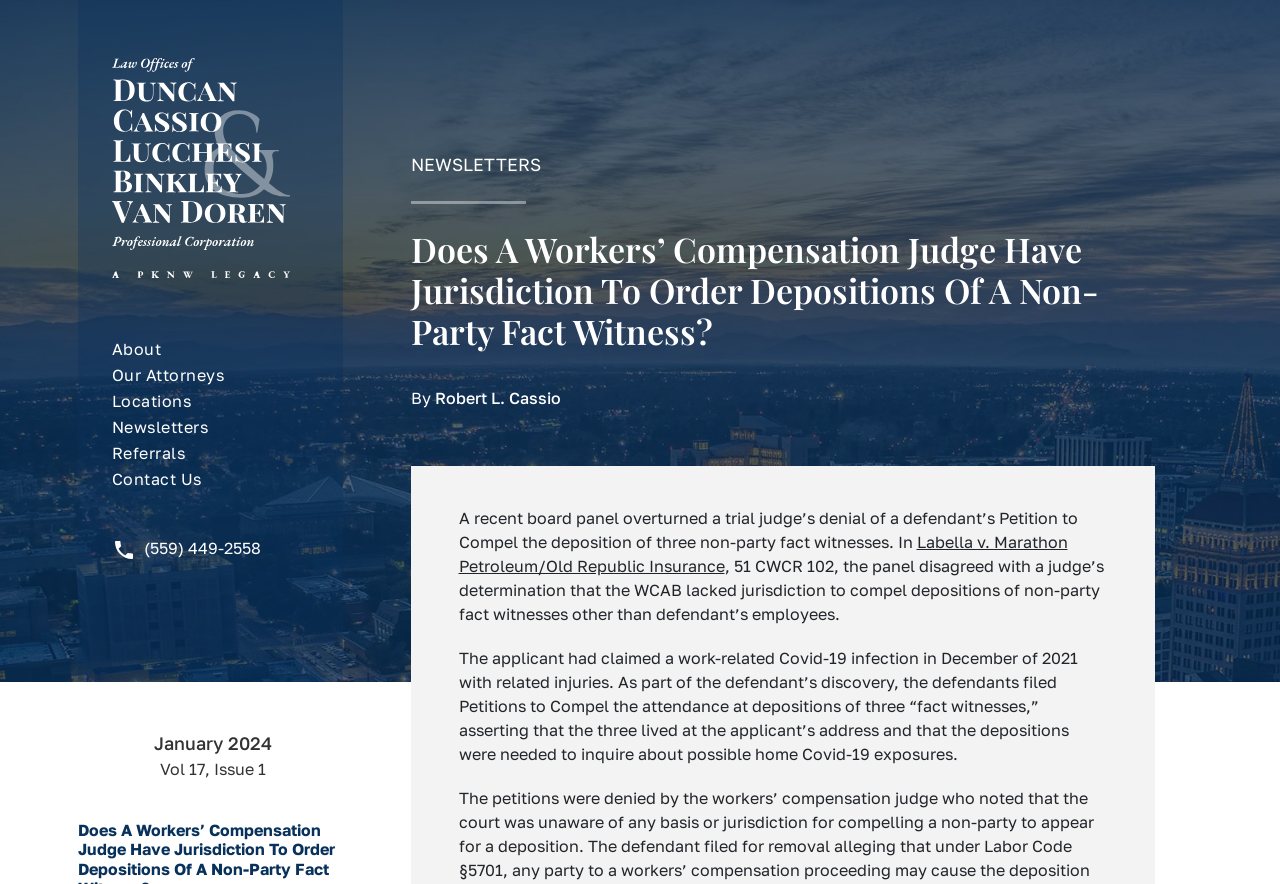Provide a brief response to the question using a single word or phrase: 
Who wrote the article?

Robert L. Cassio